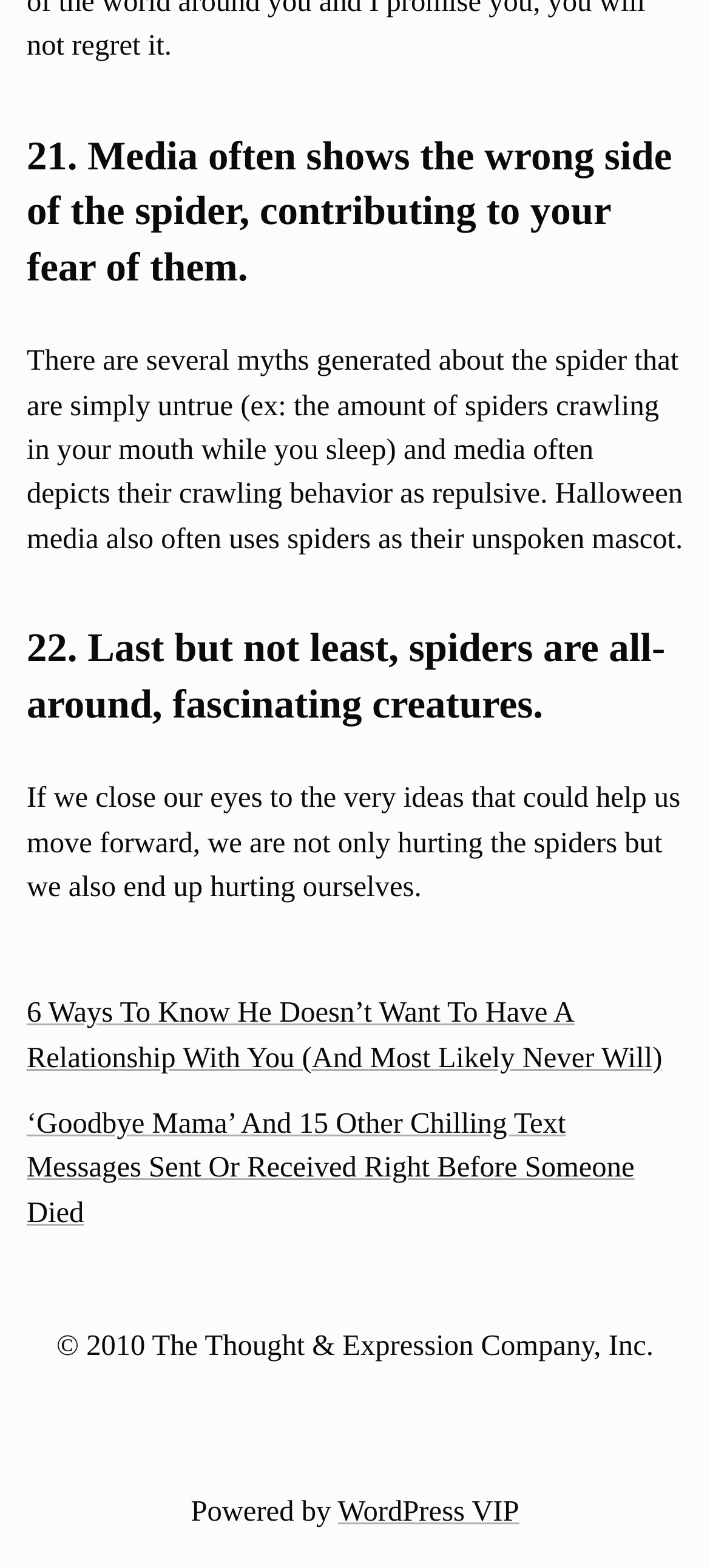What is the tone of the webpage regarding spiders?
Respond with a short answer, either a single word or a phrase, based on the image.

Informative and positive